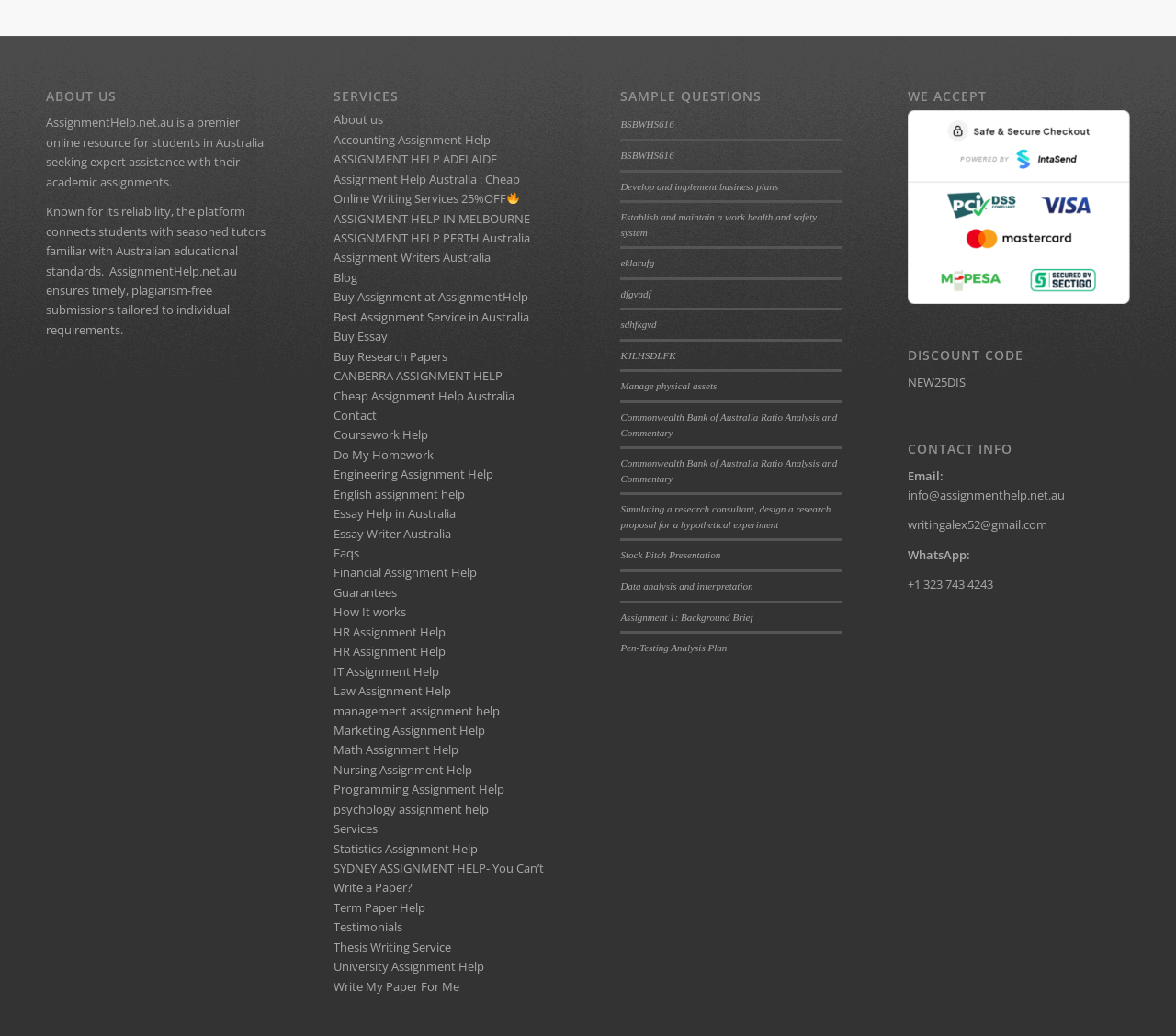With reference to the screenshot, provide a detailed response to the question below:
What services does the website offer?

The website offers various assignment help services, which can be seen in the 'SERVICES' section. The services include Accounting Assignment Help, Assignment Help Adelaide, Assignment Help Australia, and many more.